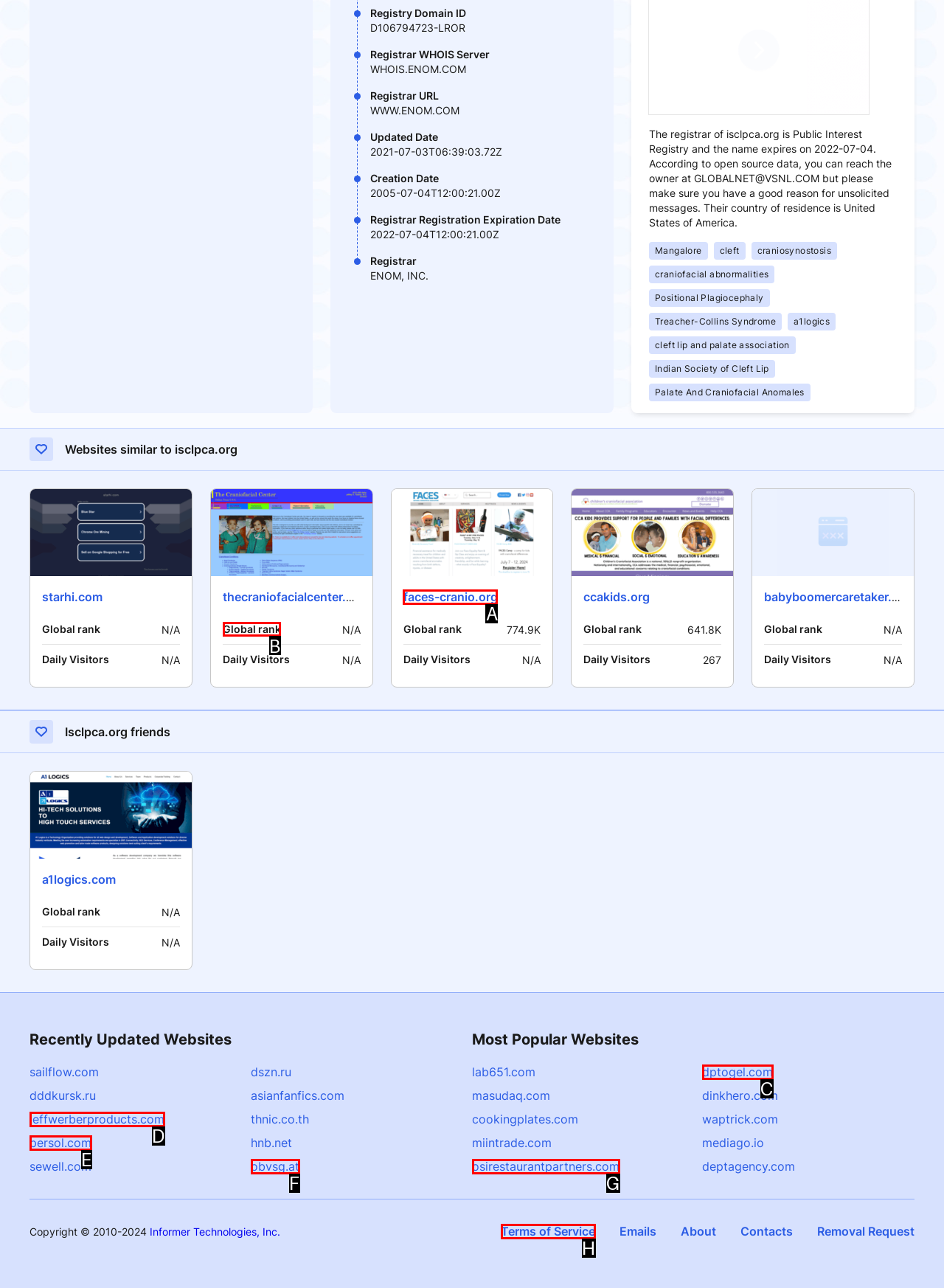For the instruction: check global rank of thecraniofacialcenter.com, which HTML element should be clicked?
Respond with the letter of the appropriate option from the choices given.

B